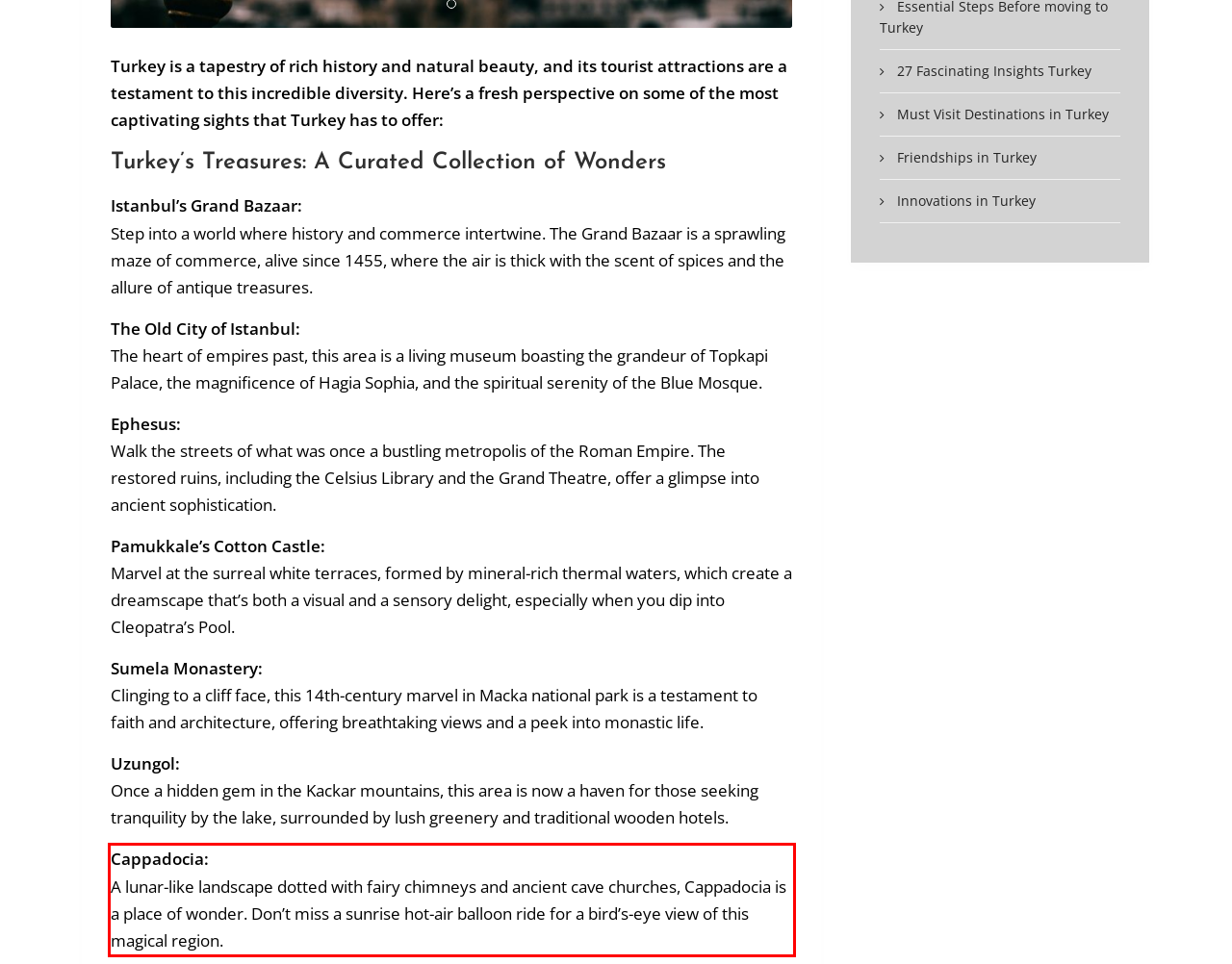Identify and transcribe the text content enclosed by the red bounding box in the given screenshot.

Cappadocia: A lunar-like landscape dotted with fairy chimneys and ancient cave churches, Cappadocia is a place of wonder. Don’t miss a sunrise hot-air balloon ride for a bird’s-eye view of this magical region.